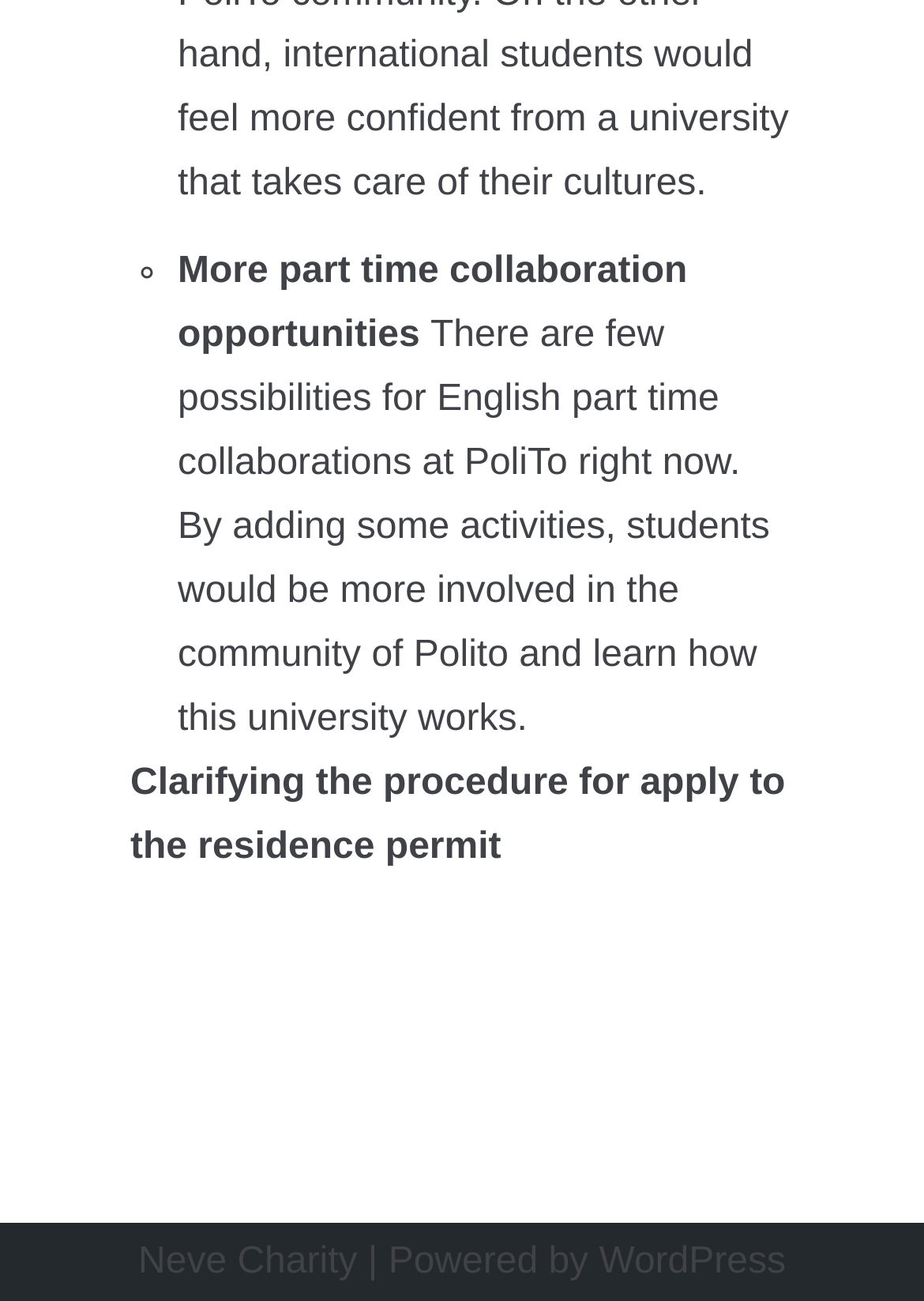Based on the image, provide a detailed and complete answer to the question: 
What is the name of the charity mentioned?

The name of the charity mentioned is 'Neve Charity', which is a link element located near the bottom of the webpage.